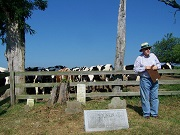Break down the image and provide a full description, noting any significant aspects.

The image depicts a scene from the Younkin Reunion cemetery tour, held on July 26, 2014, in Somerset County, PA. In the foreground, a man stands beside a grave marker, dressed in a white shirt and straw hat, while holding a clipboard, possibly taking notes or providing information. Behind him, a wooden fence encloses a field where a herd of black-and-white cows grazes under a clear blue sky. The grave marker is situated on the ground, suggesting it's part of the historical tour, informing visitors about the significance of the site. The lush, green landscape and the presence of the cows contribute to the rural charm of this familial and historical gathering, highlighting the connection to the local heritage.